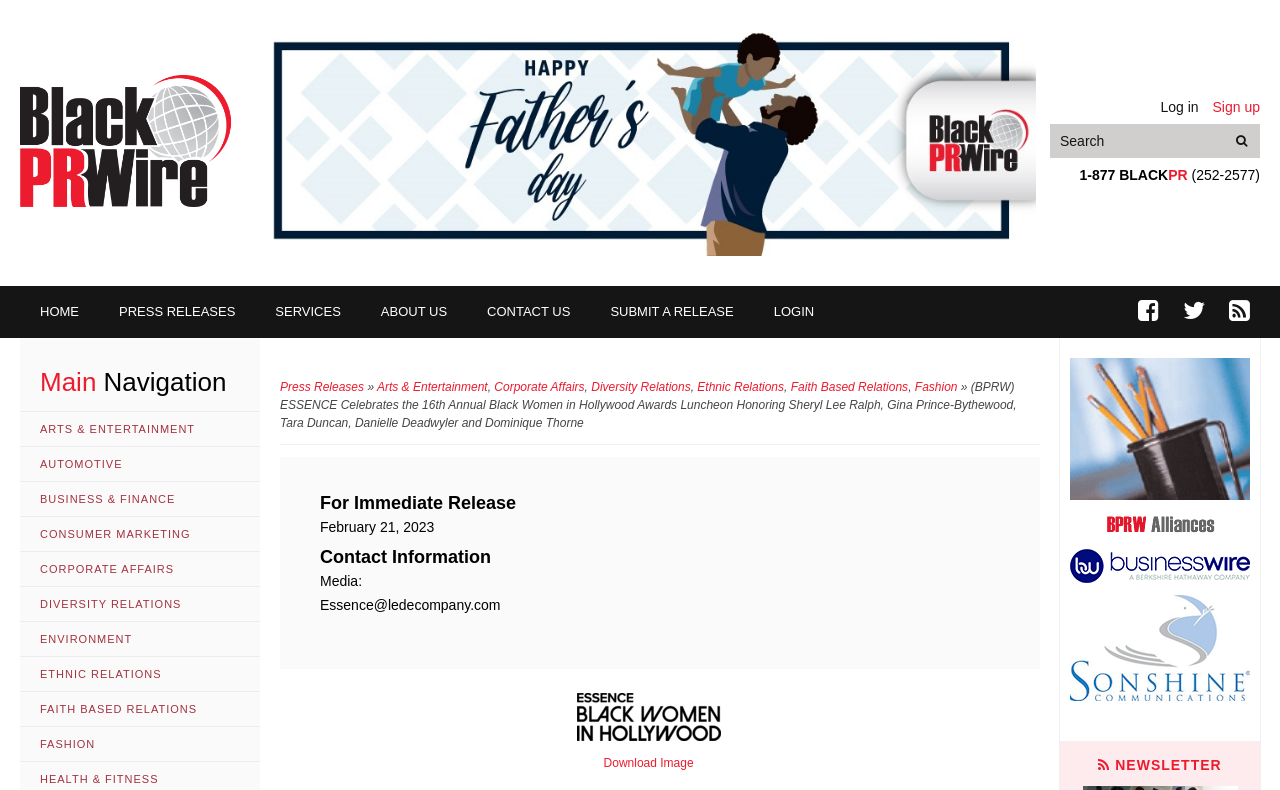Determine the bounding box coordinates of the target area to click to execute the following instruction: "go to homepage."

[0.016, 0.094, 0.181, 0.261]